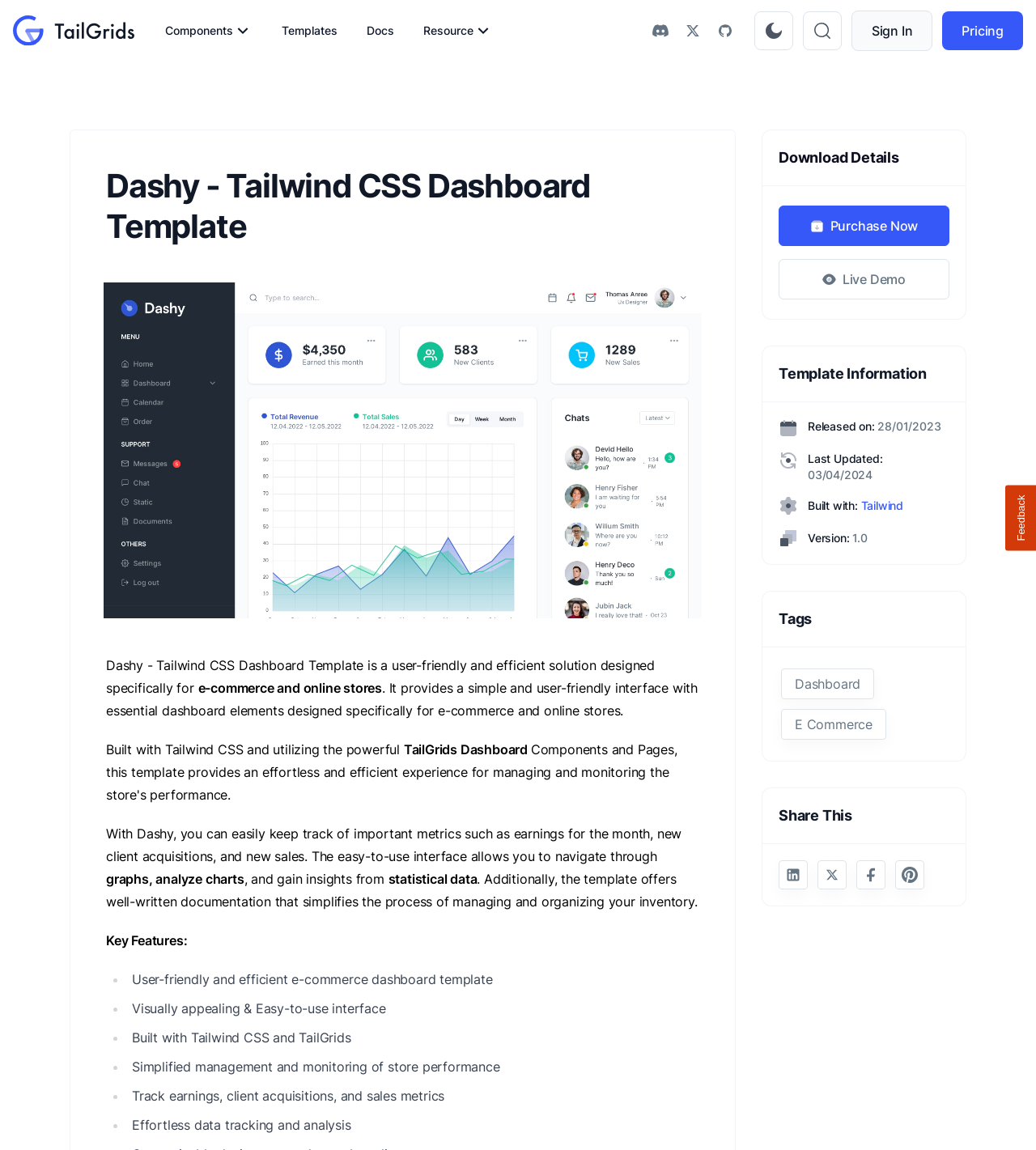Refer to the image and provide a thorough answer to this question:
How many key features are listed?

The key features are listed in a bullet point format, and there are 5 list markers '•' followed by a brief description of each feature, indicating that there are 5 key features.